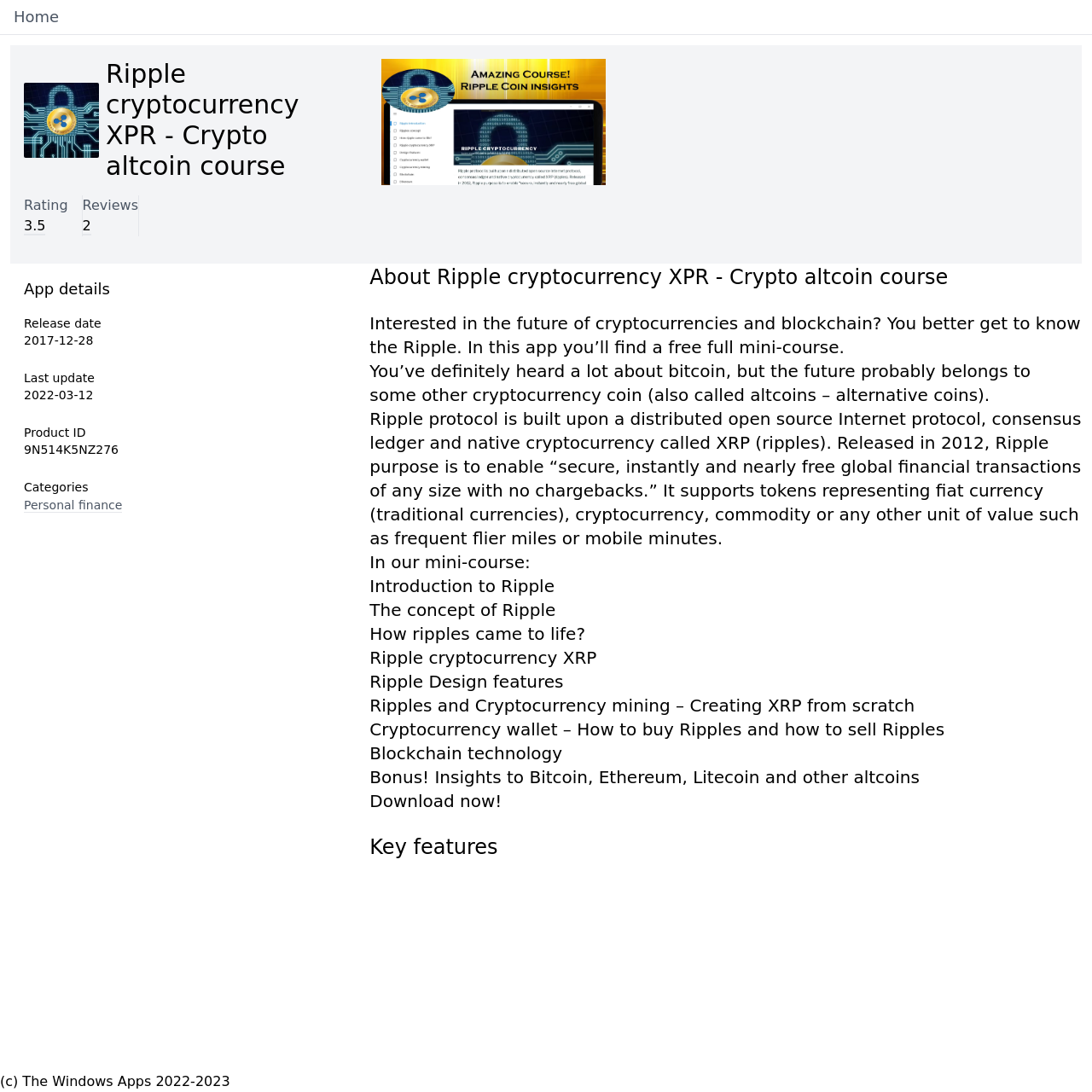What is the rating of the Ripple cryptocurrency XPR app?
Refer to the image and respond with a one-word or short-phrase answer.

3.5